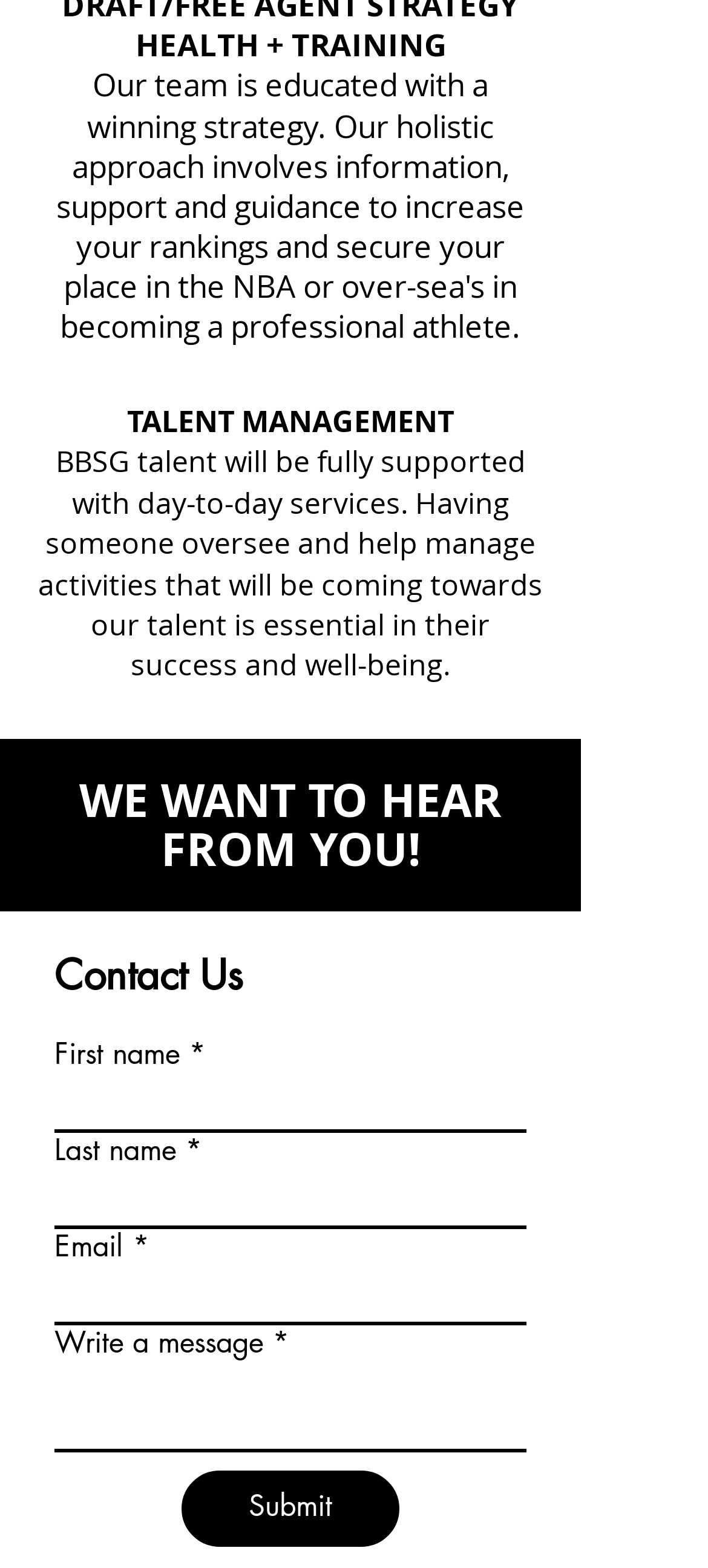Bounding box coordinates are specified in the format (top-left x, top-left y, bottom-right x, bottom-right y). All values are floating point numbers bounded between 0 and 1. Please provide the bounding box coordinate of the region this sentence describes: alt="Radar HealthTech | Sdli"

None